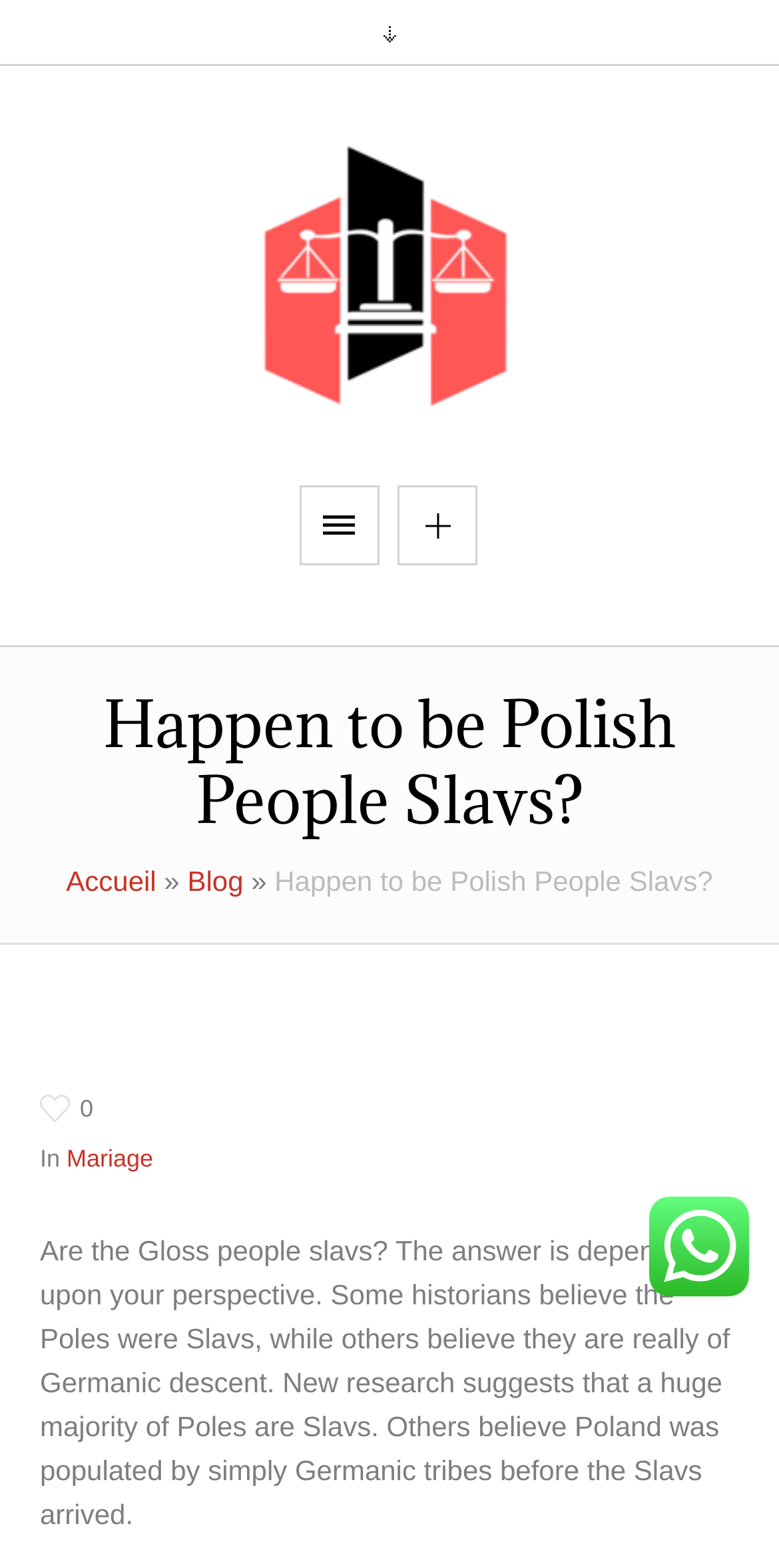Your task is to extract the text of the main heading from the webpage.

Happen to be Polish People Slavs?